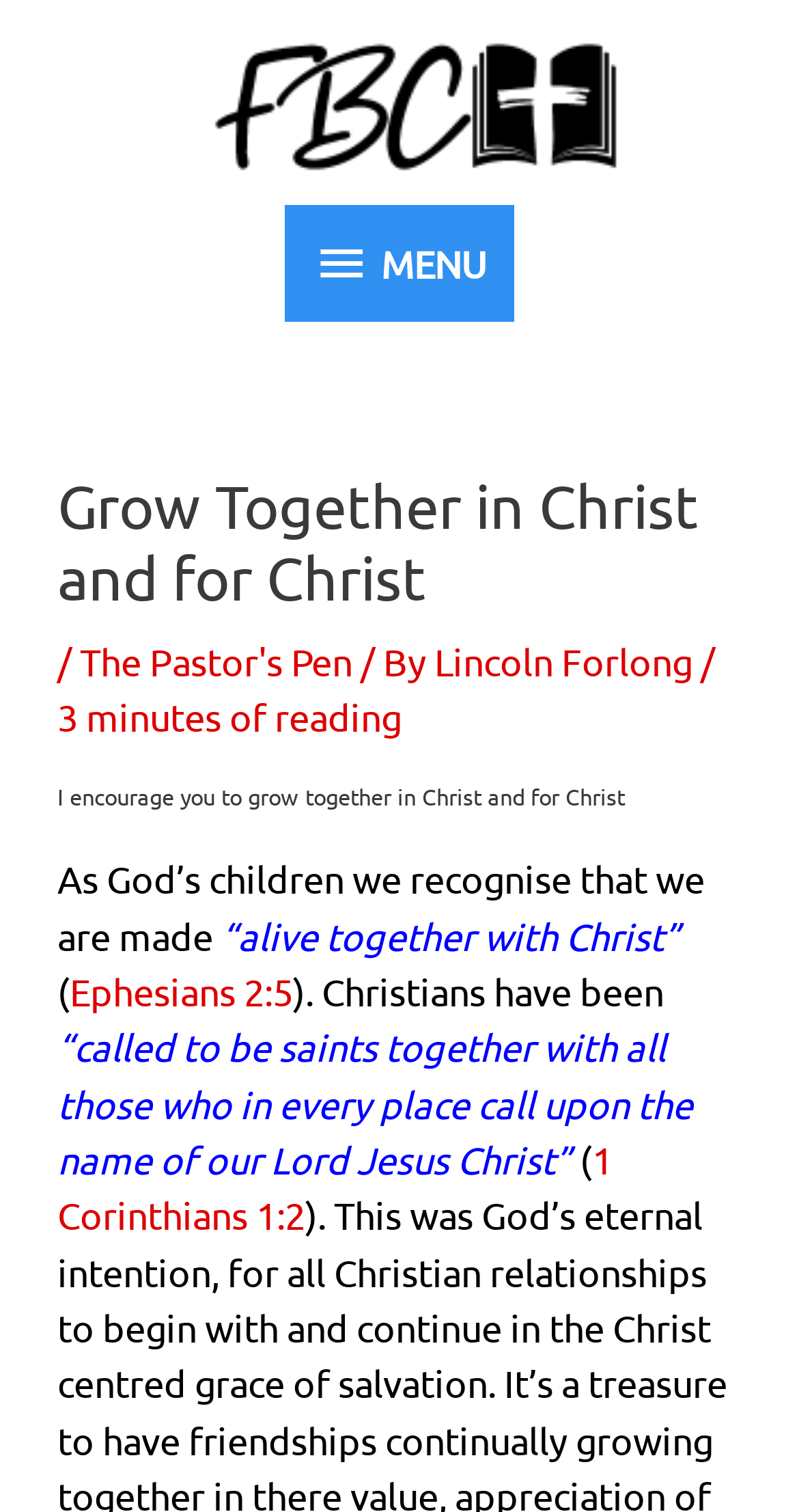What is the name of the church?
Answer the question with as much detail as you can, using the image as a reference.

The name of the church can be inferred from the link element with the text 'Focus Bible Church' at the top of the webpage, which is also the same as the root element's text.